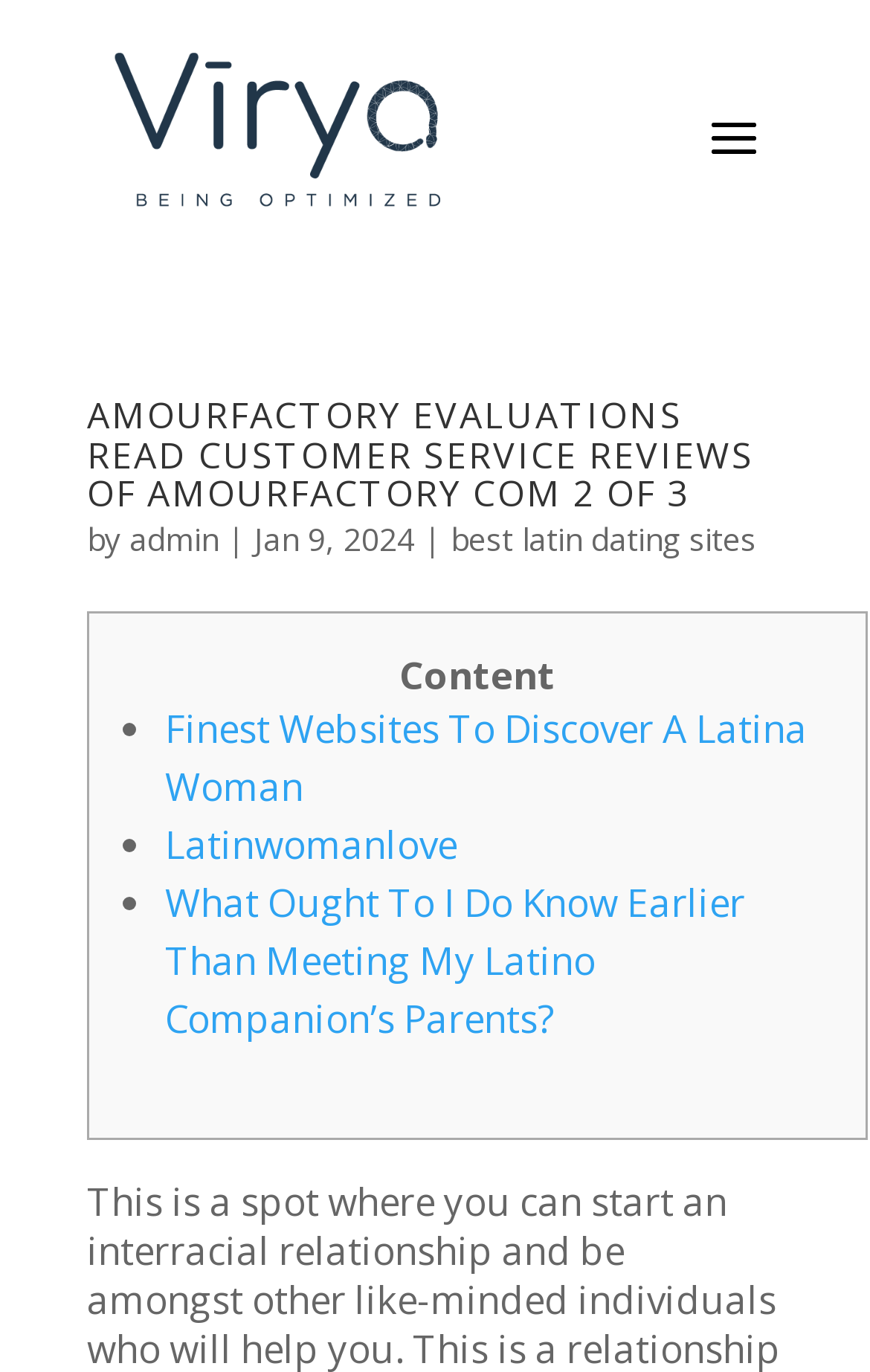Explain the webpage in detail.

The webpage appears to be a blog or article page focused on Latin dating sites. At the top, there is a link to an unknown destination. Below it, there is a heading that reads "AMOURFACTORY EVALUATIONS READ CUSTOMER SERVICE REVIEWS OF AMOURFACTORY COM 2 OF 3", which is also a link. To the right of the heading, there is a byline with the text "by" followed by a link to "admin". The byline is dated "Jan 9, 2024". 

Further to the right, there is another link to "best latin dating sites". Below this section, there is a table with a header that reads "Content". The table contains a list of three items, each marked with a bullet point. The list items are links to articles or pages with titles "Finest Websites To Discover A Latina Woman", "Latinwomanlove", and "What Ought To I Do Know Earlier Than Meeting My Latino Companion’s Parents?".